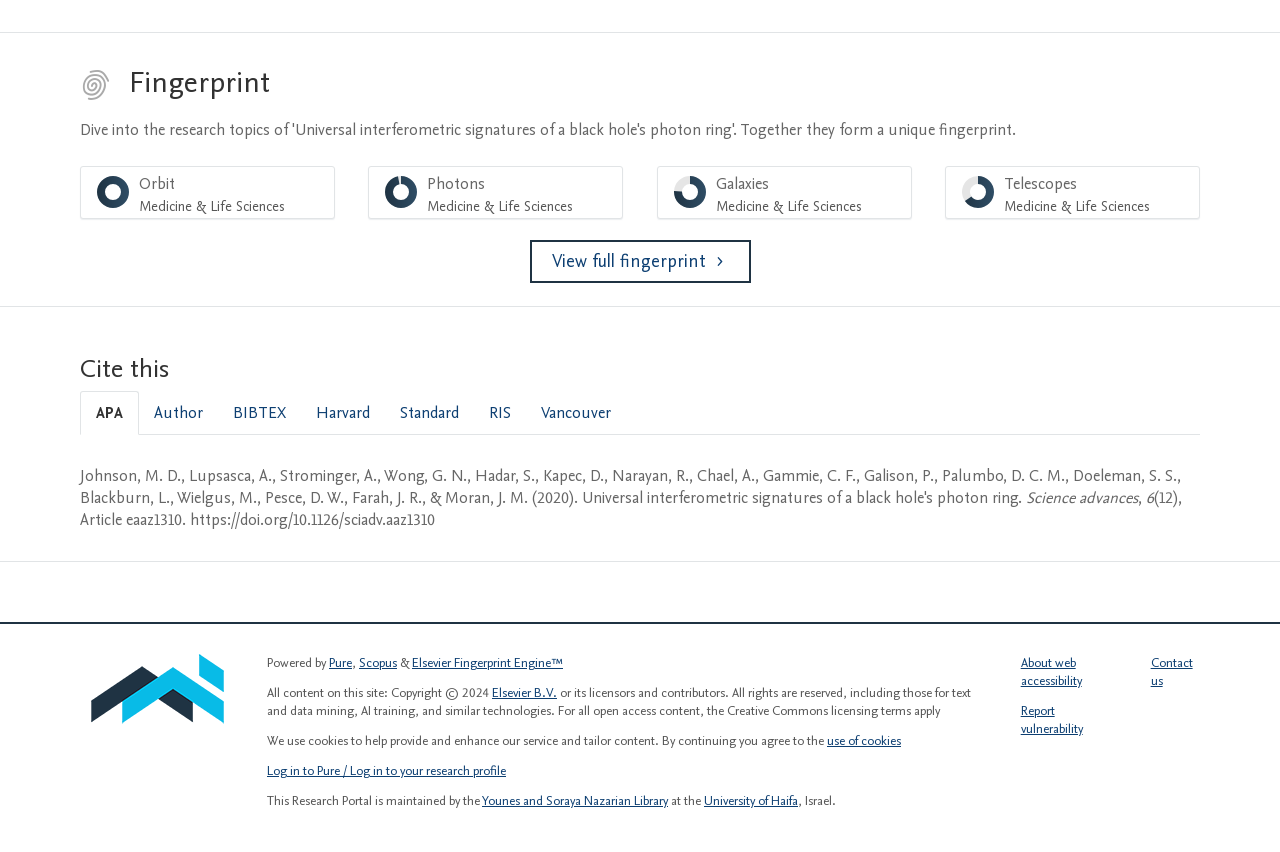Please specify the bounding box coordinates for the clickable region that will help you carry out the instruction: "Log in to Pure or your research profile".

[0.209, 0.895, 0.395, 0.916]